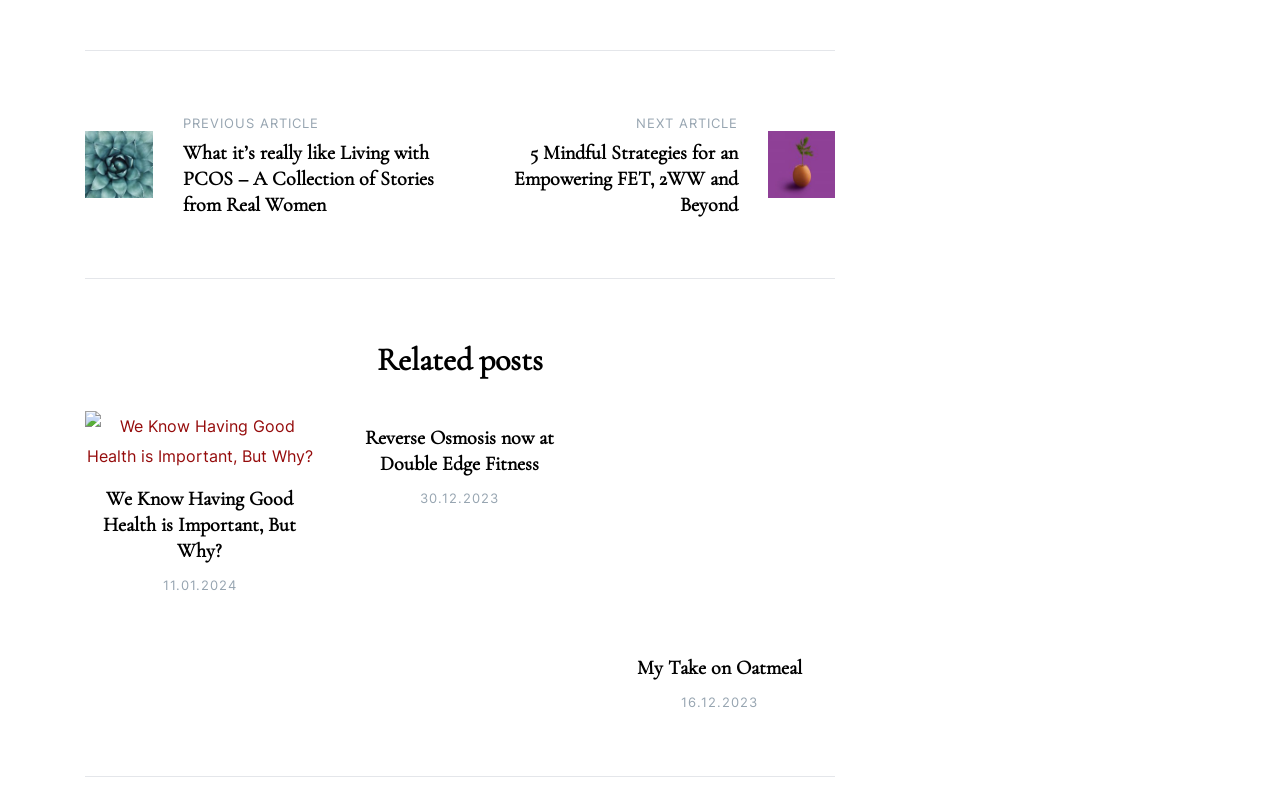How many related posts are shown?
Please provide a single word or phrase answer based on the image.

3